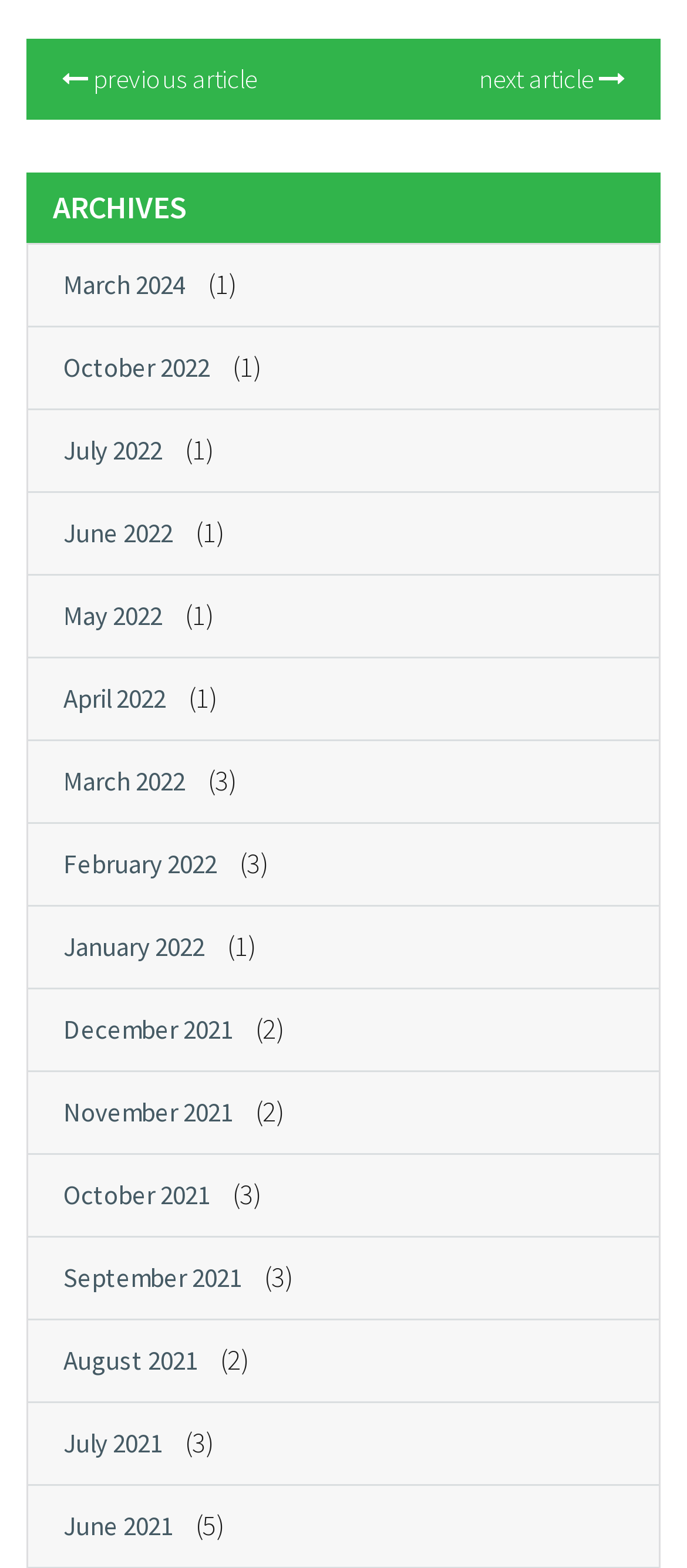Use a single word or phrase to respond to the question:
What is the purpose of the numbers in parentheses?

Article count